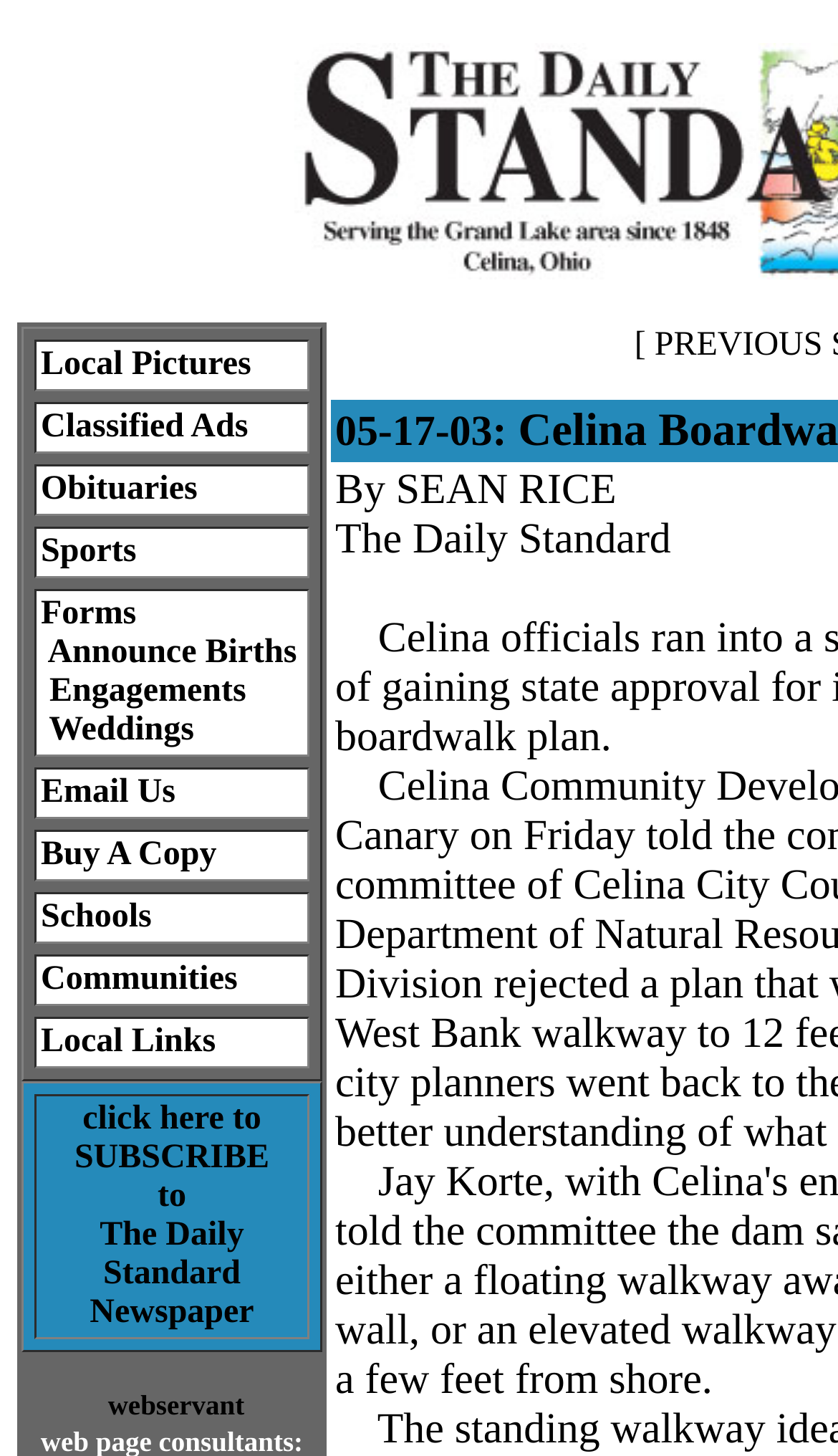Please pinpoint the bounding box coordinates for the region I should click to adhere to this instruction: "Check Classified Ads".

[0.049, 0.281, 0.296, 0.306]